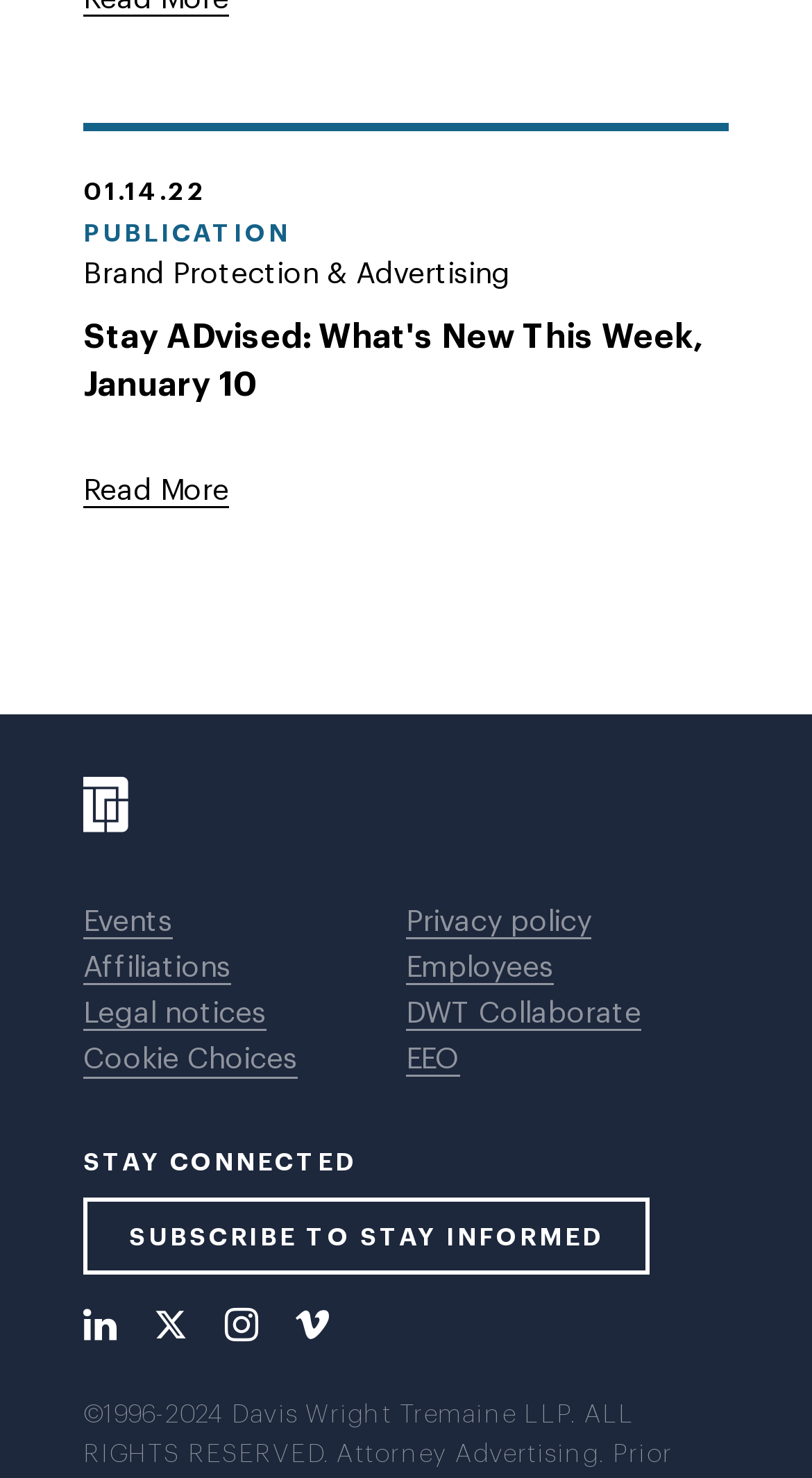Determine the bounding box coordinates of the element's region needed to click to follow the instruction: "Subscribe". Provide these coordinates as four float numbers between 0 and 1, formatted as [left, top, right, bottom].

None